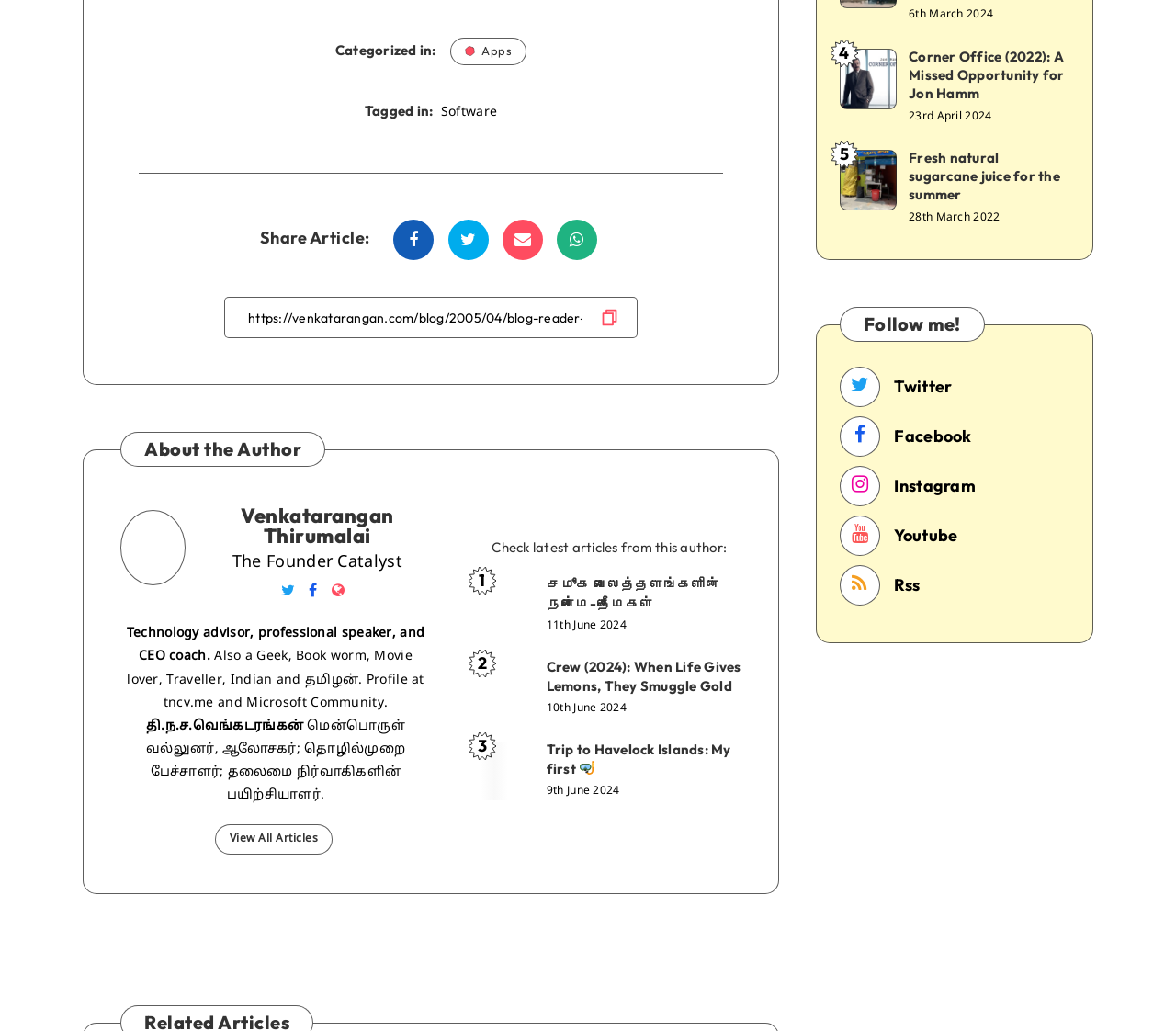Determine the bounding box coordinates of the clickable region to follow the instruction: "View all articles by the author".

[0.183, 0.799, 0.283, 0.829]